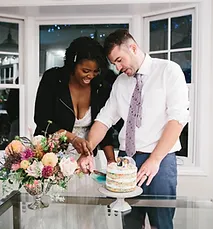Provide a comprehensive description of the image.

In this heartwarming scene, a couple is celebrating a special moment together, possibly a wedding or anniversary. The joyous atmosphere is highlighted by the woman's radiant smile as she leans over the beautifully decorated multi-layered cake, ready to cut it with the assistance of her companion. He is dressed smartly in a light-colored shirt and tie, focused on ensuring the perfect slice. A stunning floral arrangement, featuring an array of colorful blooms, adds elegance to the setting. The bright, well-lit room with large windows enhances the celebratory ambiance, capturing a moment of love, joy, and togetherness.